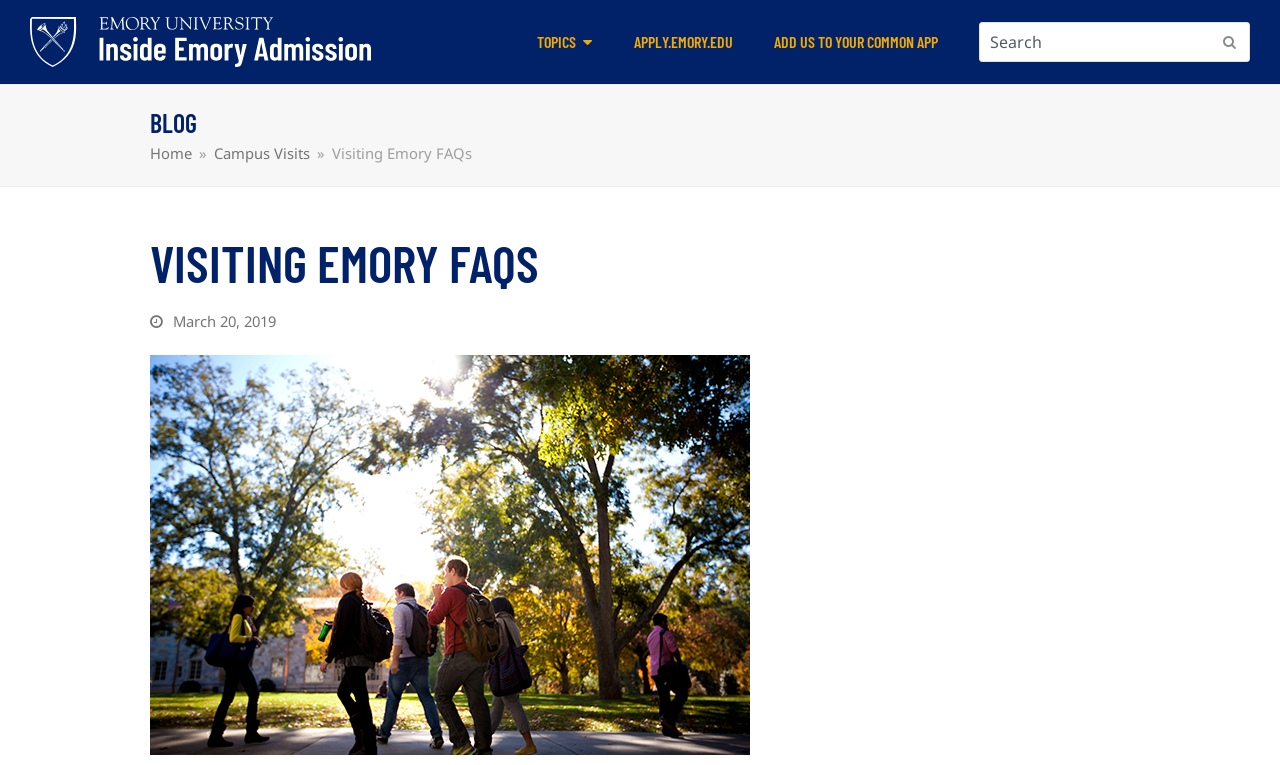What is the purpose of the search box?
Look at the image and provide a short answer using one word or a phrase.

To search the website